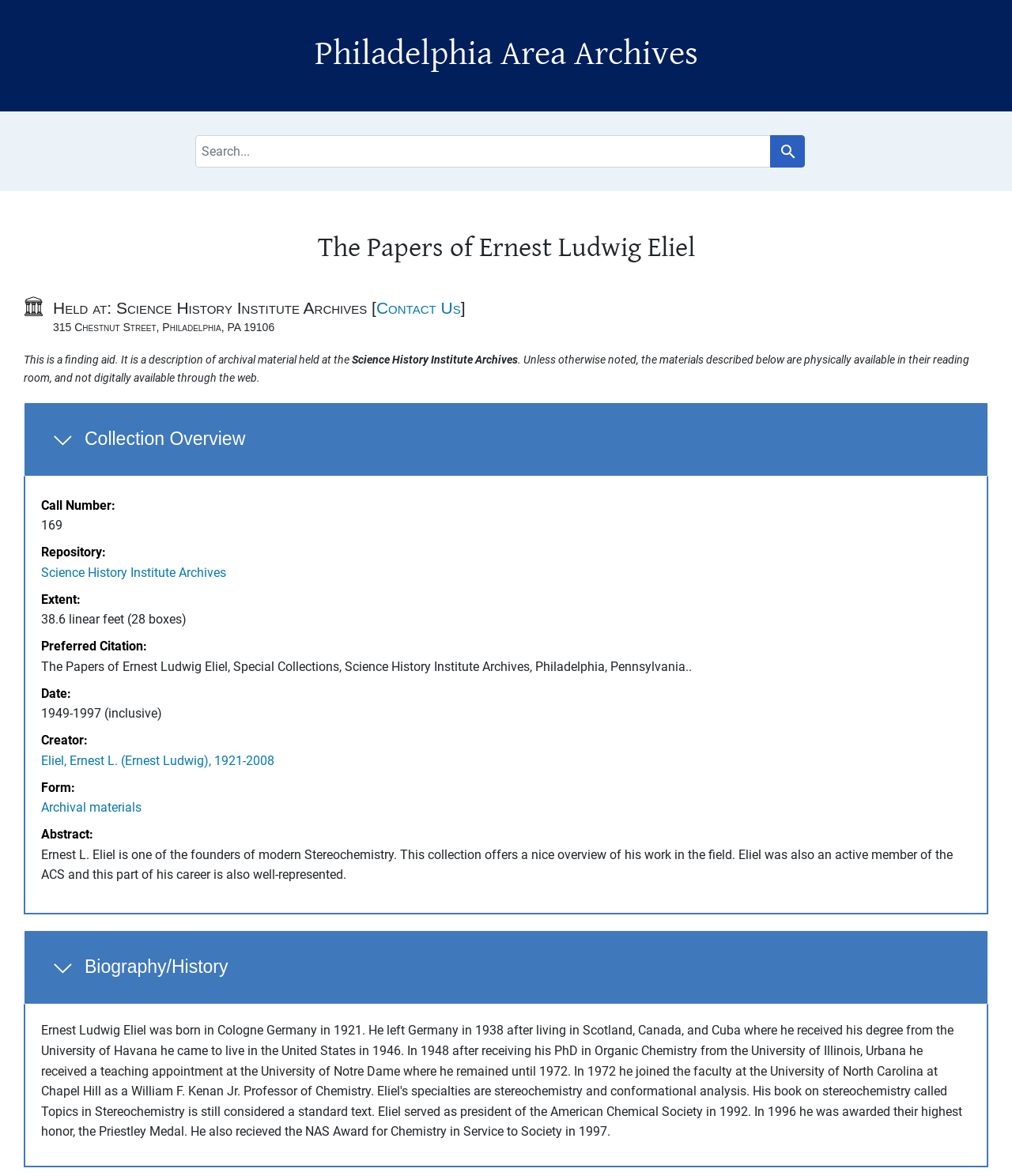What is the name of the archive?
Provide an in-depth answer to the question, covering all aspects.

I found the answer by looking at the heading 'Philadelphia Area Archives' and the link 'Science History Institute Archives' which is mentioned as the repository of the collection.